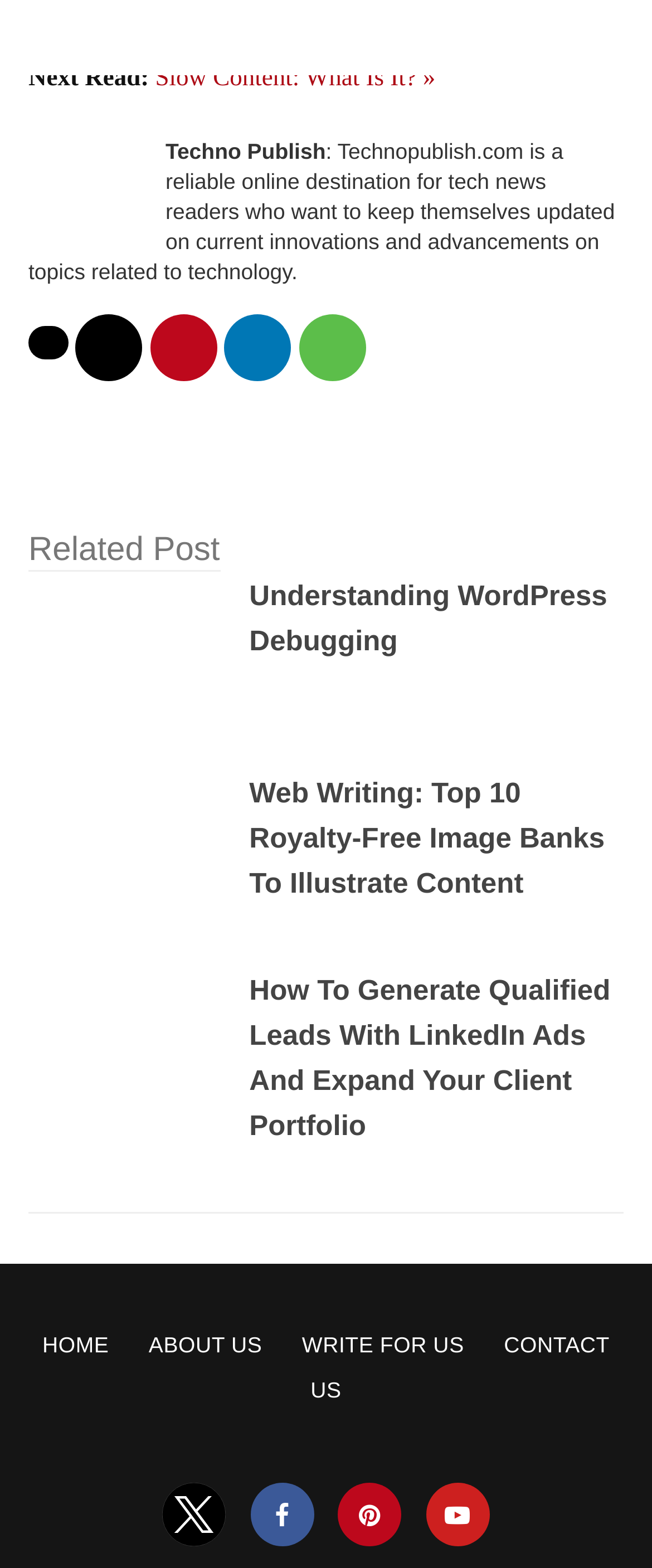From the webpage screenshot, identify the region described by title="facebook profile". Provide the bounding box coordinates as (top-left x, top-left y, bottom-right x, bottom-right y), with each value being a floating point number between 0 and 1.

[0.384, 0.958, 0.482, 0.974]